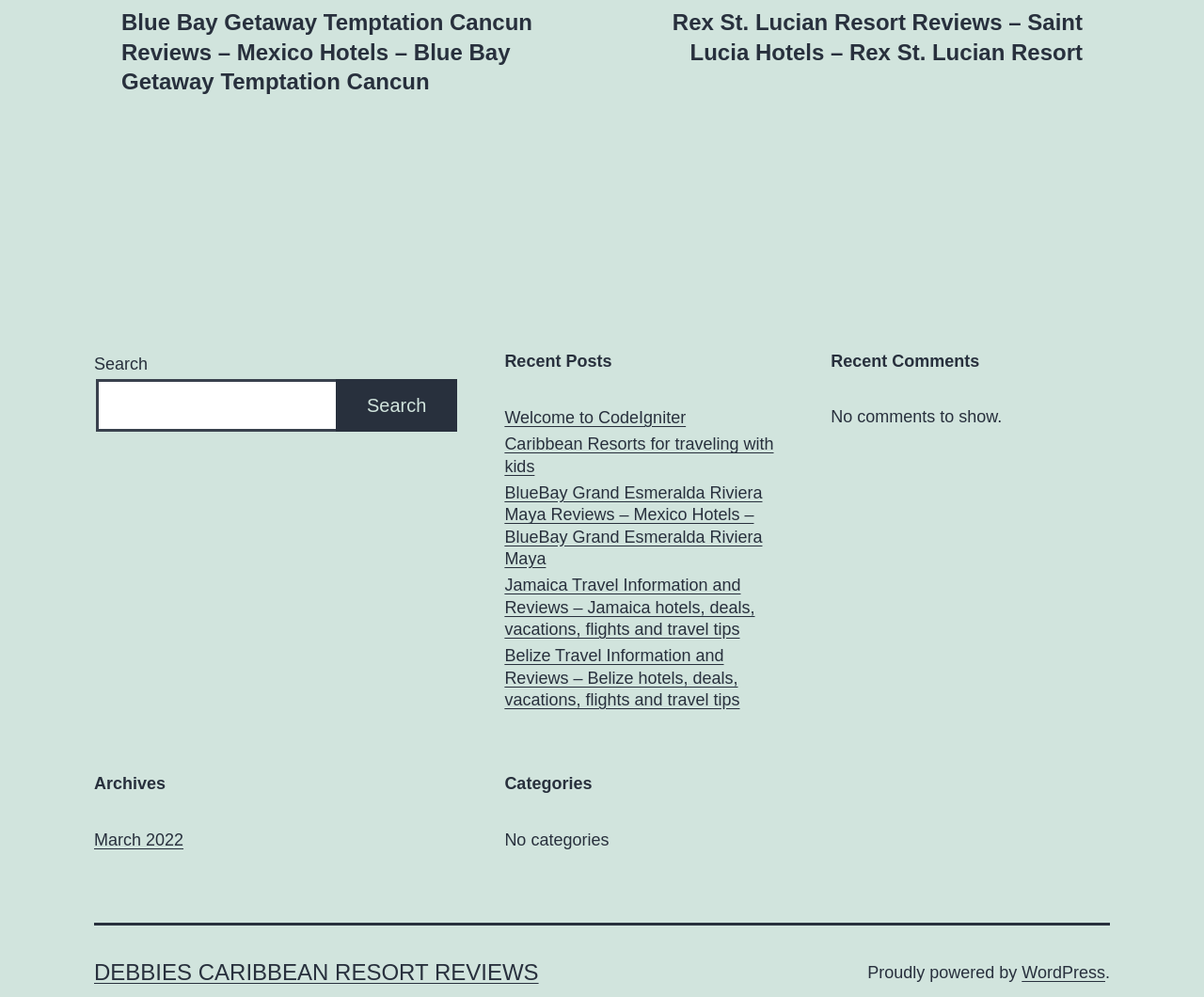What is the category of the website based on the links provided?
Based on the screenshot, provide your answer in one word or phrase.

Travel